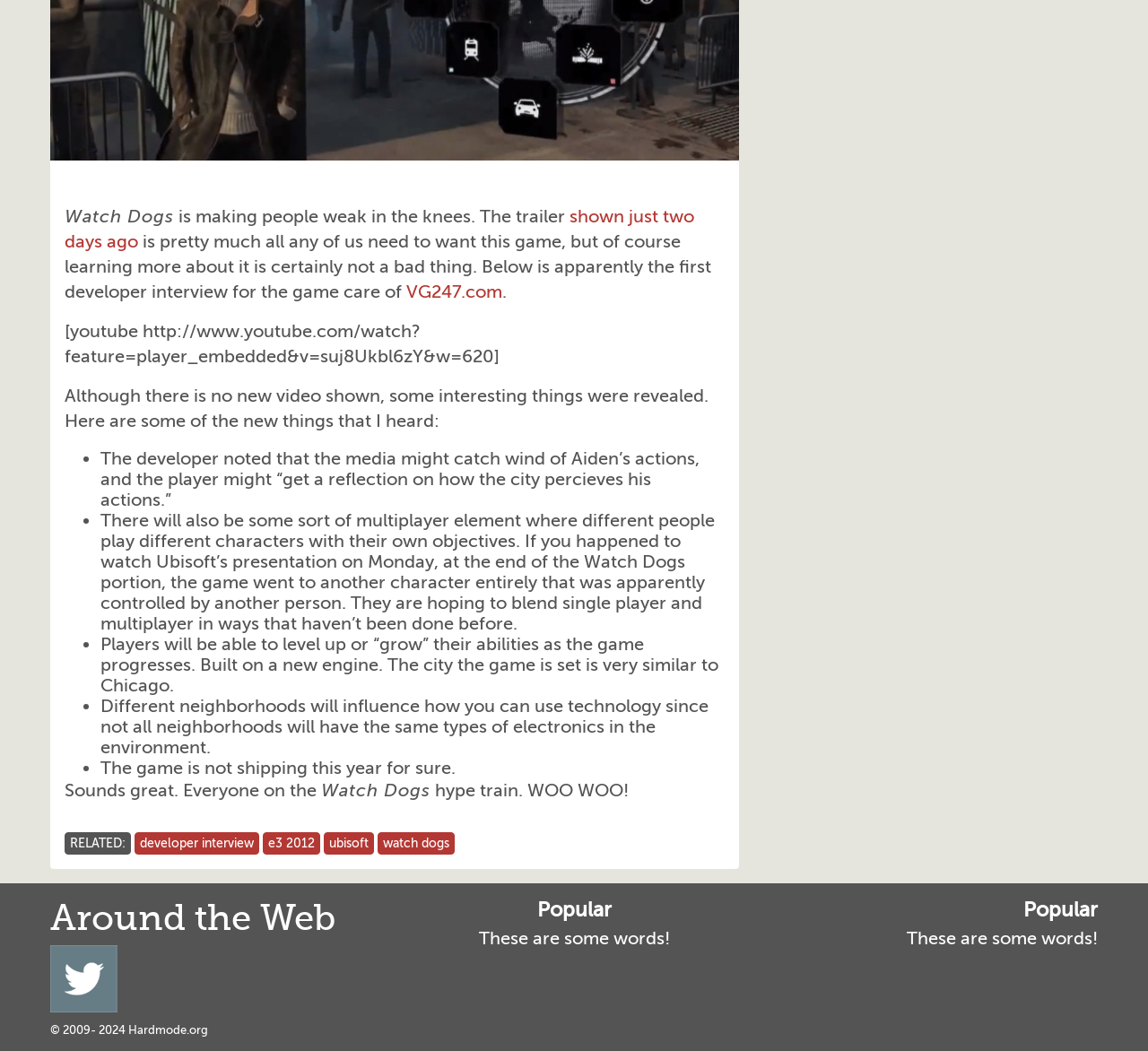Given the description VG247.com, predict the bounding box coordinates of the UI element. Ensure the coordinates are in the format (top-left x, top-left y, bottom-right x, bottom-right y) and all values are between 0 and 1.

[0.354, 0.267, 0.438, 0.287]